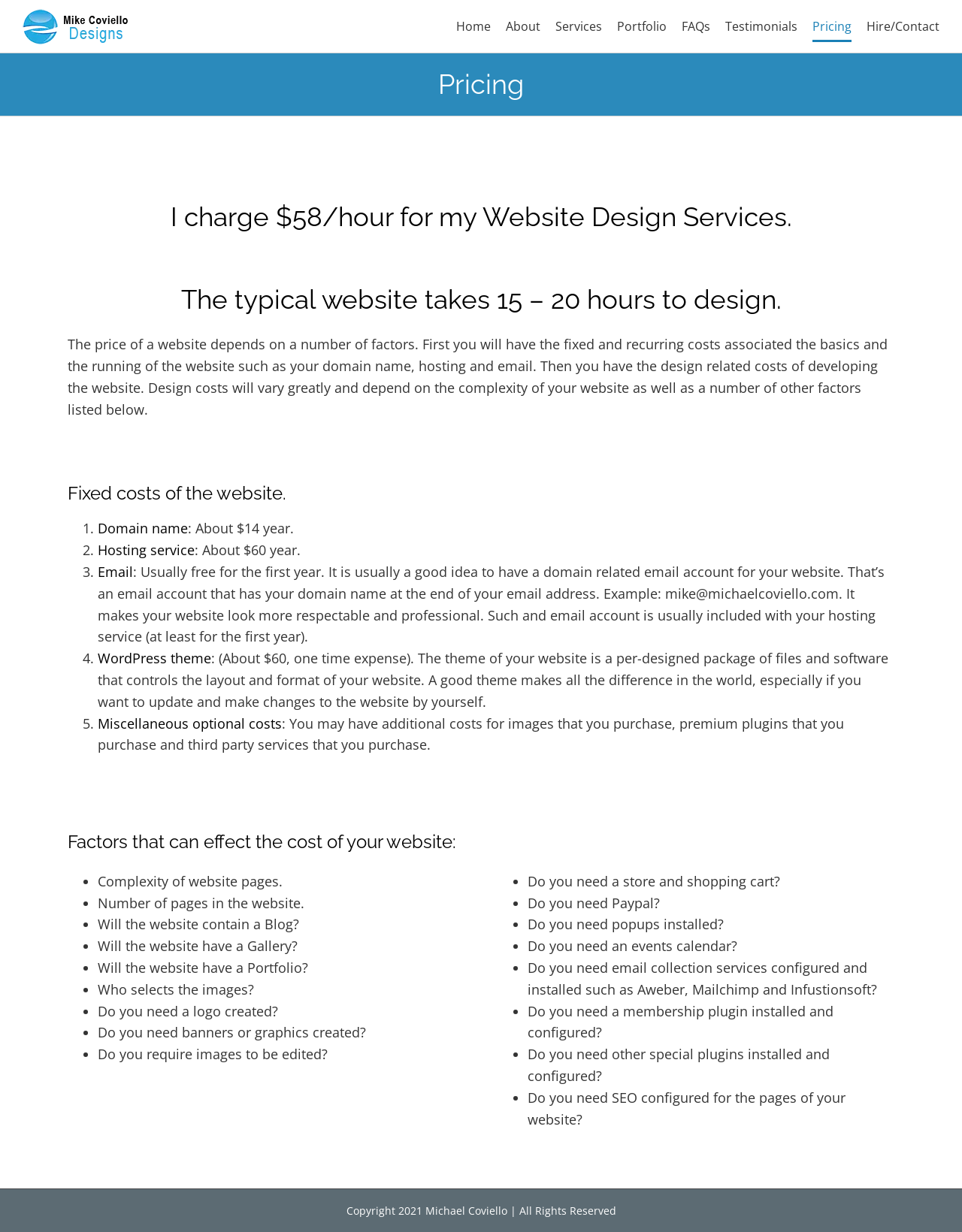Pinpoint the bounding box coordinates of the element you need to click to execute the following instruction: "Click the 'Pricing' link". The bounding box should be represented by four float numbers between 0 and 1, in the format [left, top, right, bottom].

[0.845, 0.0, 0.885, 0.043]